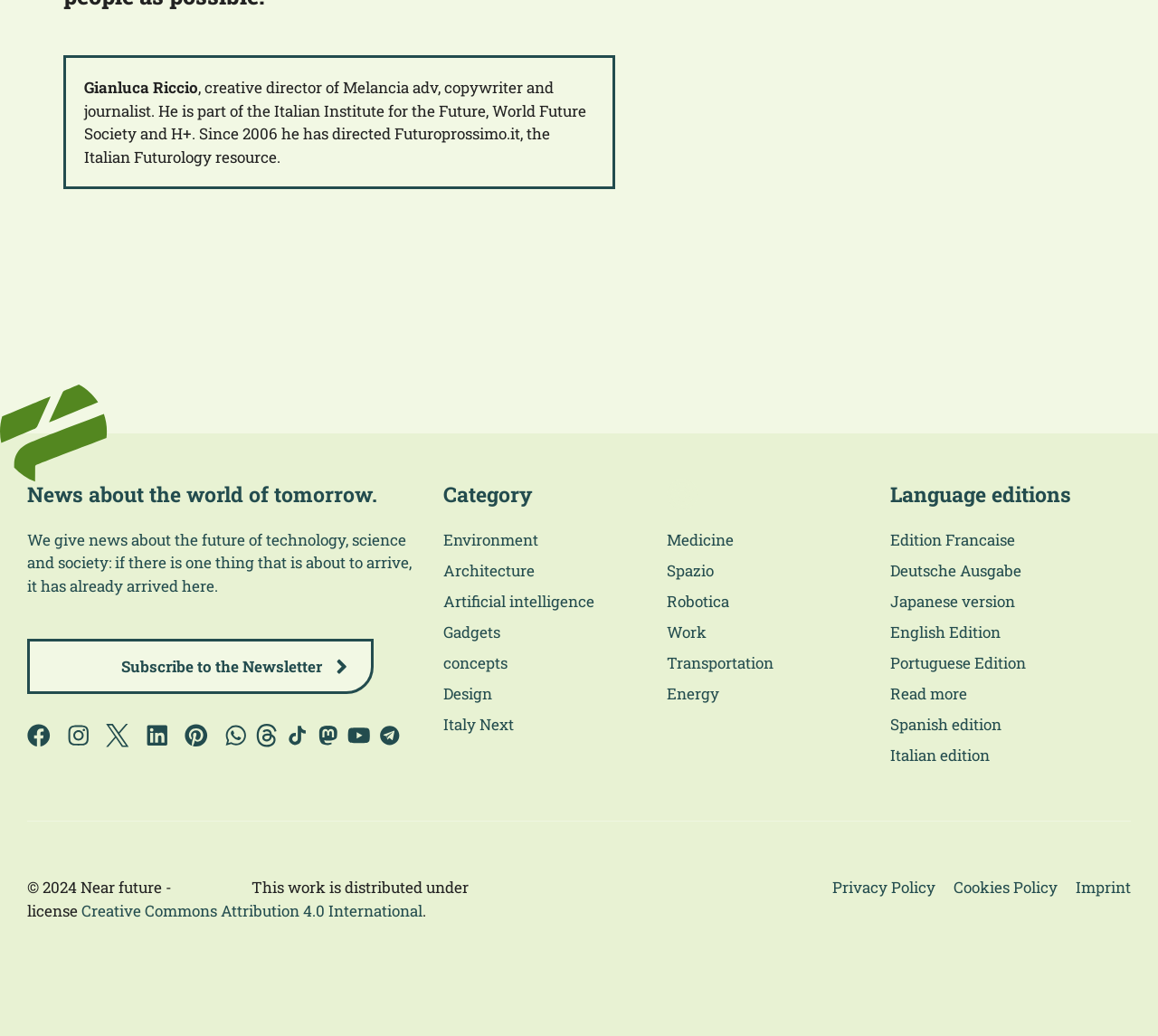Bounding box coordinates are given in the format (top-left x, top-left y, bottom-right x, bottom-right y). All values should be floating point numbers between 0 and 1. Provide the bounding box coordinate for the UI element described as: Subscribe to the Newsletter

[0.023, 0.616, 0.323, 0.67]